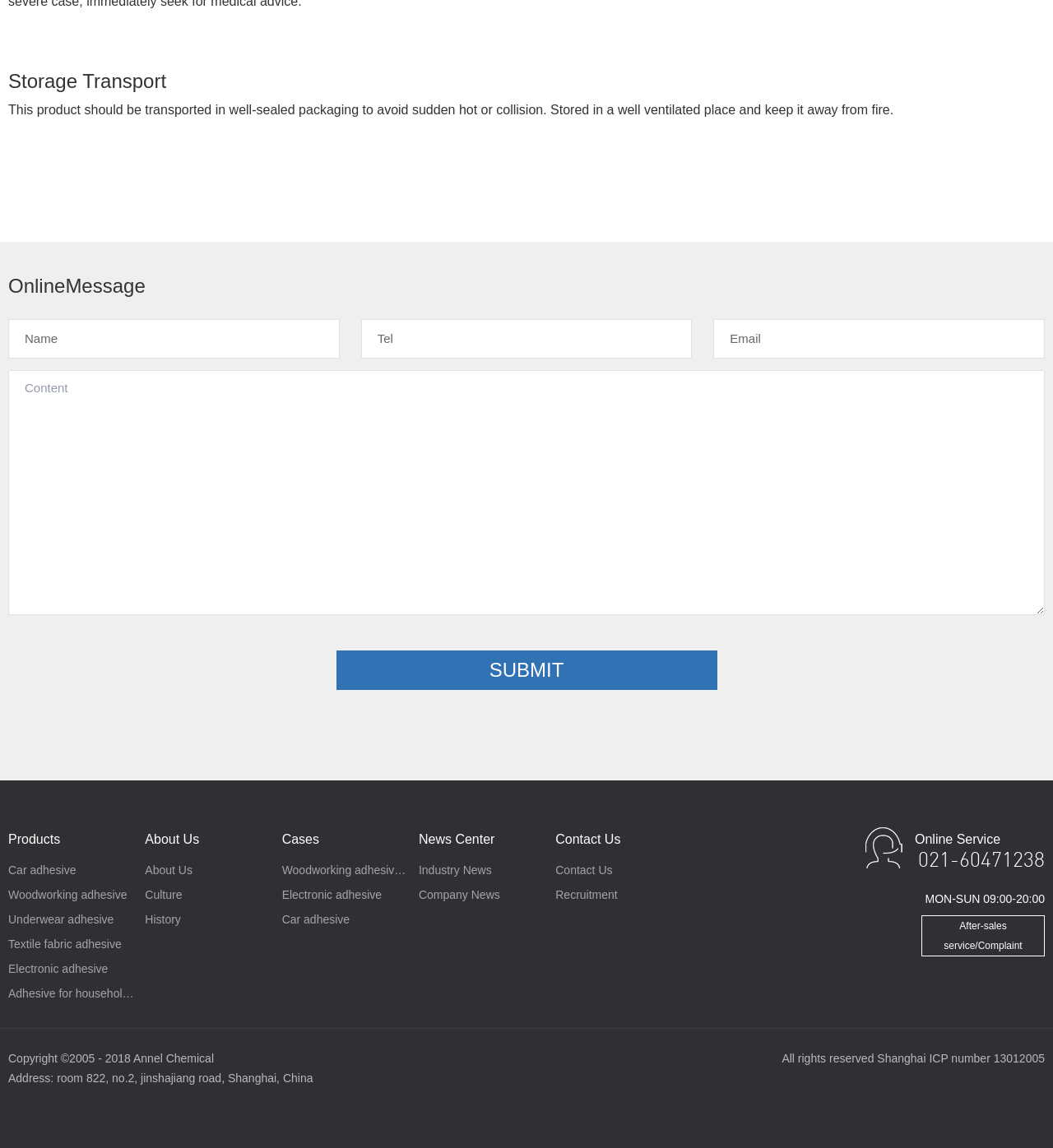Determine the bounding box coordinates of the element's region needed to click to follow the instruction: "Select a date in the 'Check-in' field". Provide these coordinates as four float numbers between 0 and 1, formatted as [left, top, right, bottom].

None